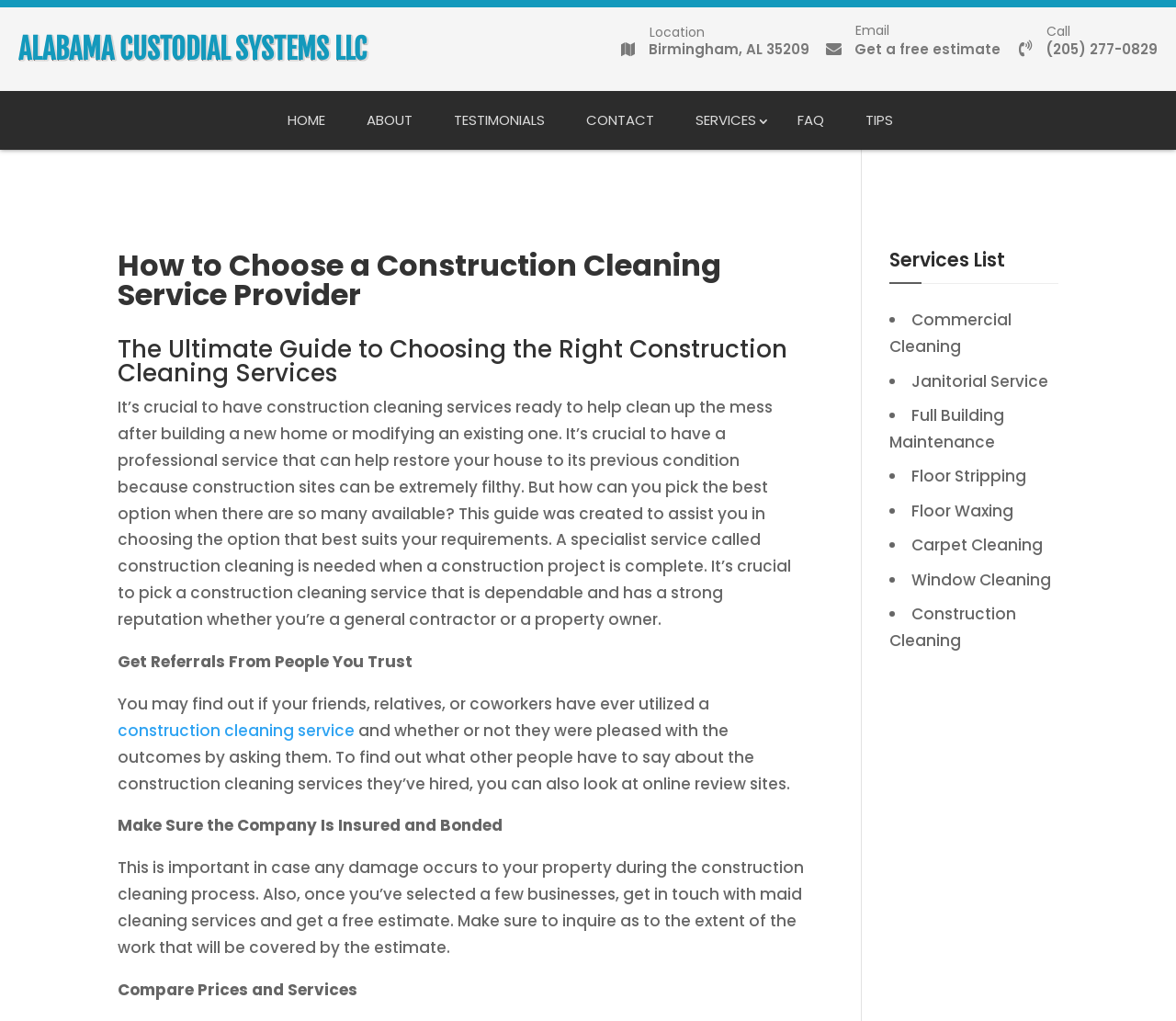What is the purpose of construction cleaning services?
Answer with a single word or short phrase according to what you see in the image.

To restore the house to its previous condition